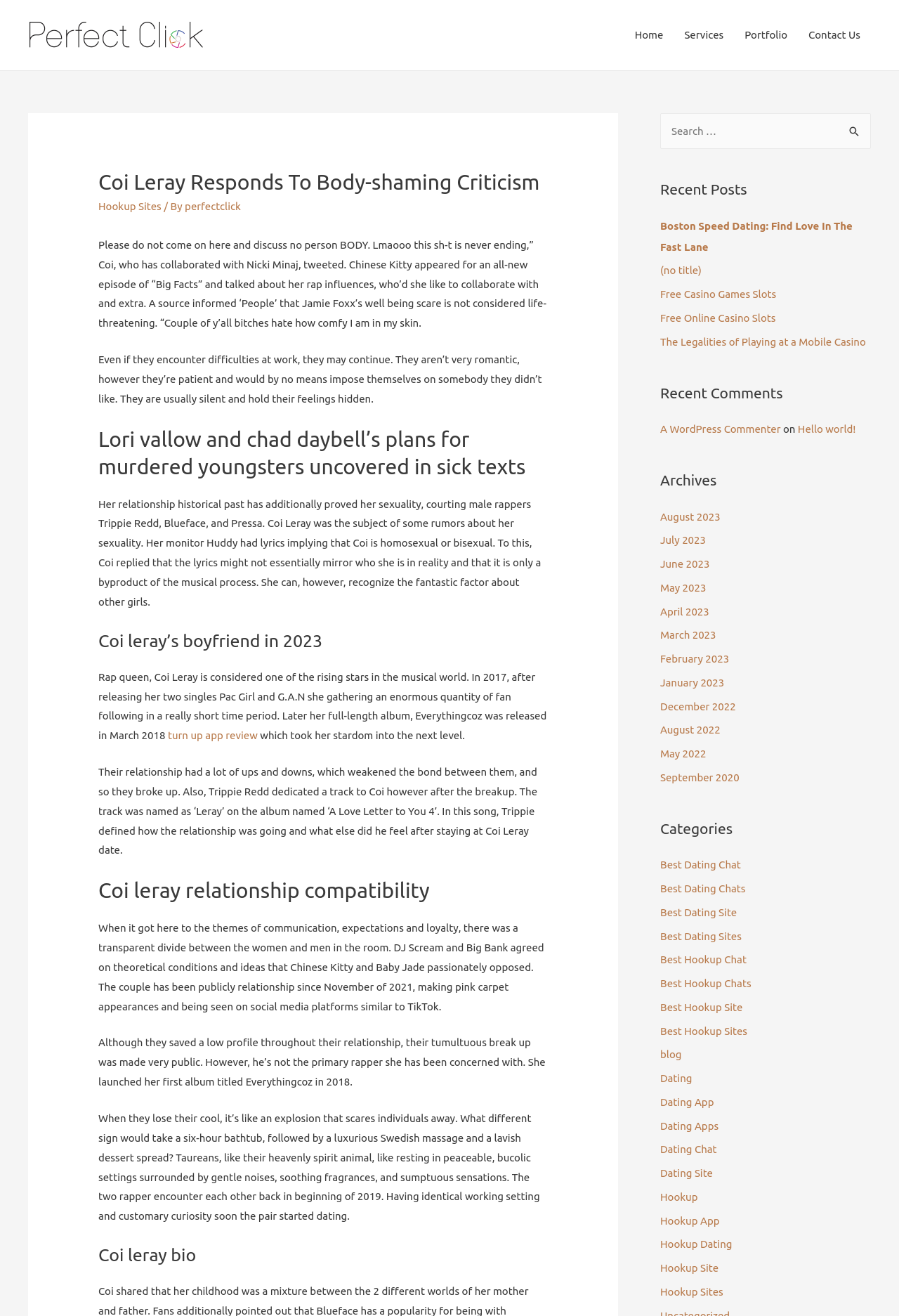What is the type of content presented in the 'Recent Posts' section? Analyze the screenshot and reply with just one word or a short phrase.

Links to articles